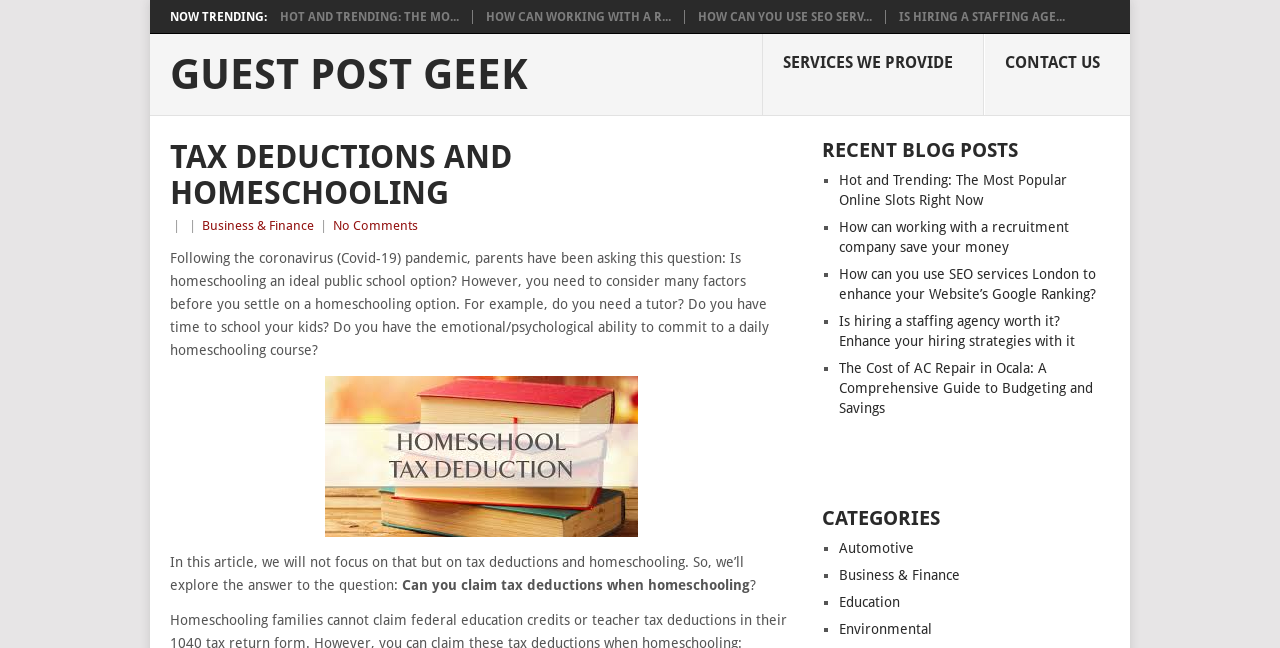Please provide a short answer using a single word or phrase for the question:
What is the bounding box coordinate of the 'CONTACT US' link?

[0.769, 0.053, 0.883, 0.18]